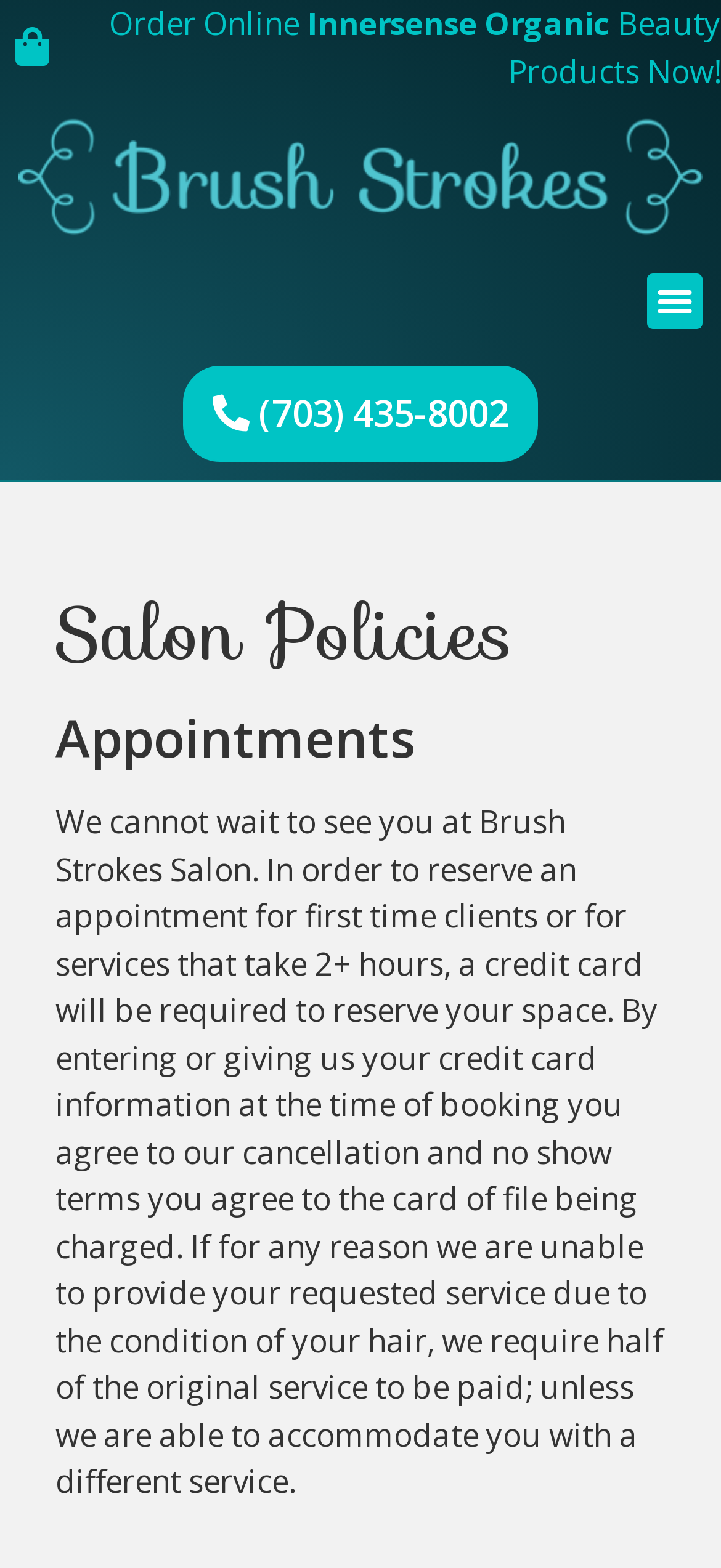Refer to the screenshot and give an in-depth answer to this question: What type of products can be ordered online?

I found this information by looking at the link element with the text 'Order Online Innersense Organic Beauty Products Now!' which is located at the top of the page.